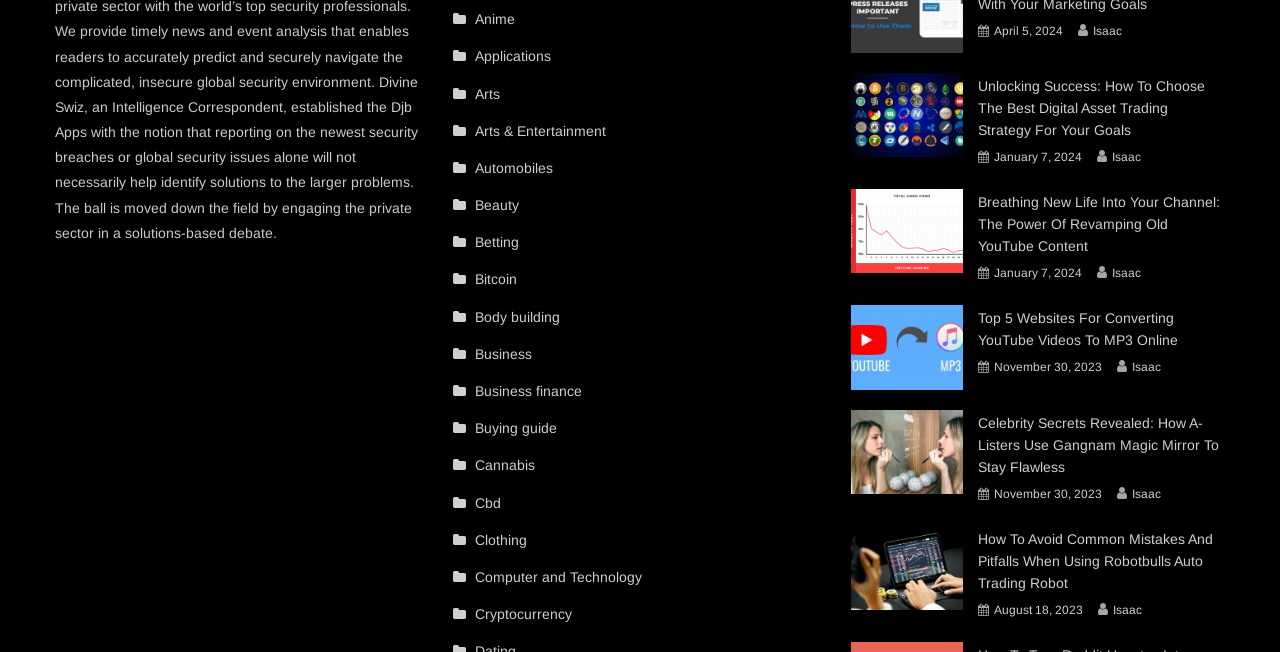Refer to the image and offer a detailed explanation in response to the question: What is the date of the article 'Celebrity Secrets Revealed: How A-Listers Use Gangnam Magic Mirror To Stay Flawless'?

The date of the article 'Celebrity Secrets Revealed: How A-Listers Use Gangnam Magic Mirror To Stay Flawless' is November 30, 2023, as indicated by the link 'November 30, 2023' below the article title.